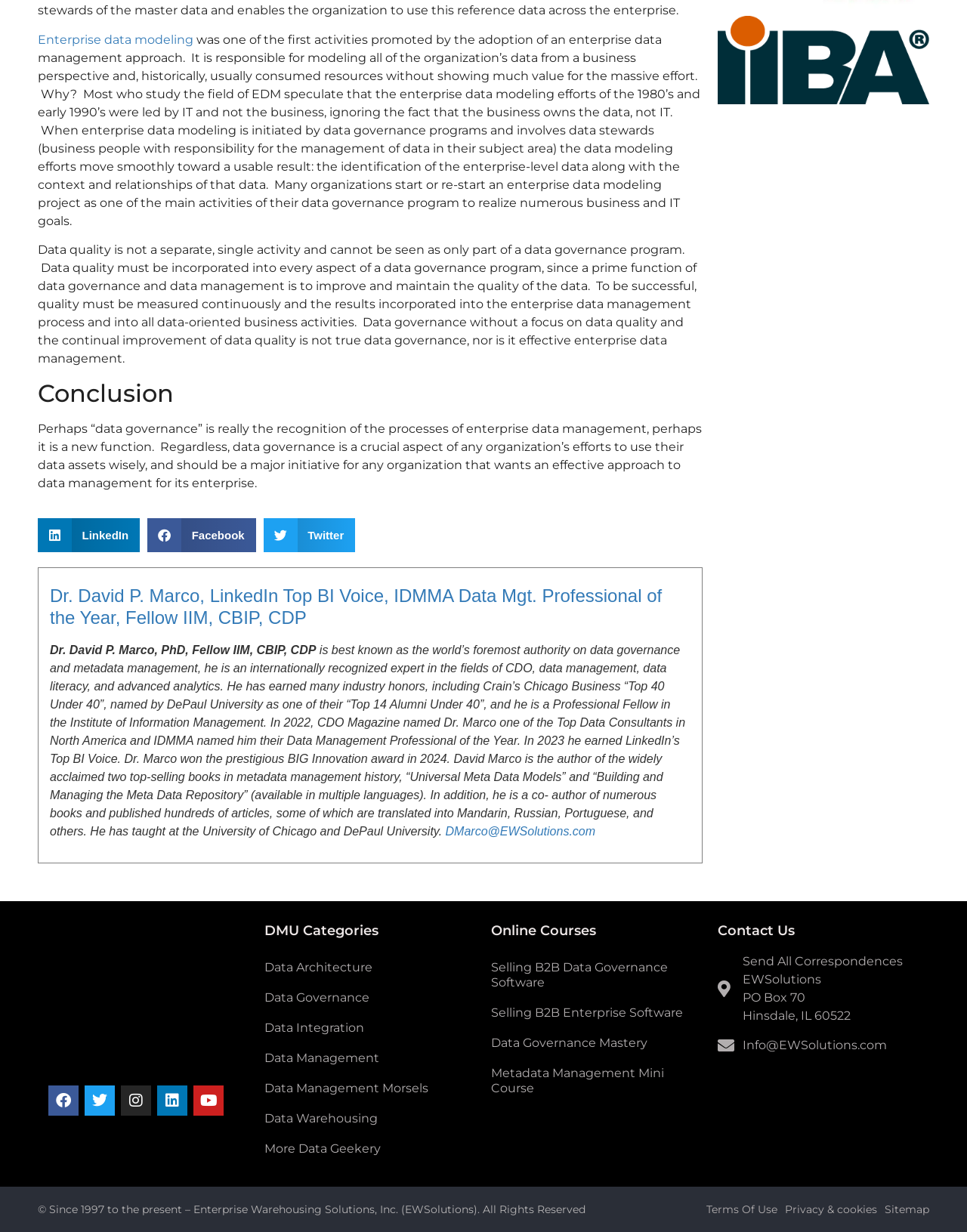Use a single word or phrase to answer the question:
What is the purpose of the 'Share on' buttons?

To share content on social media